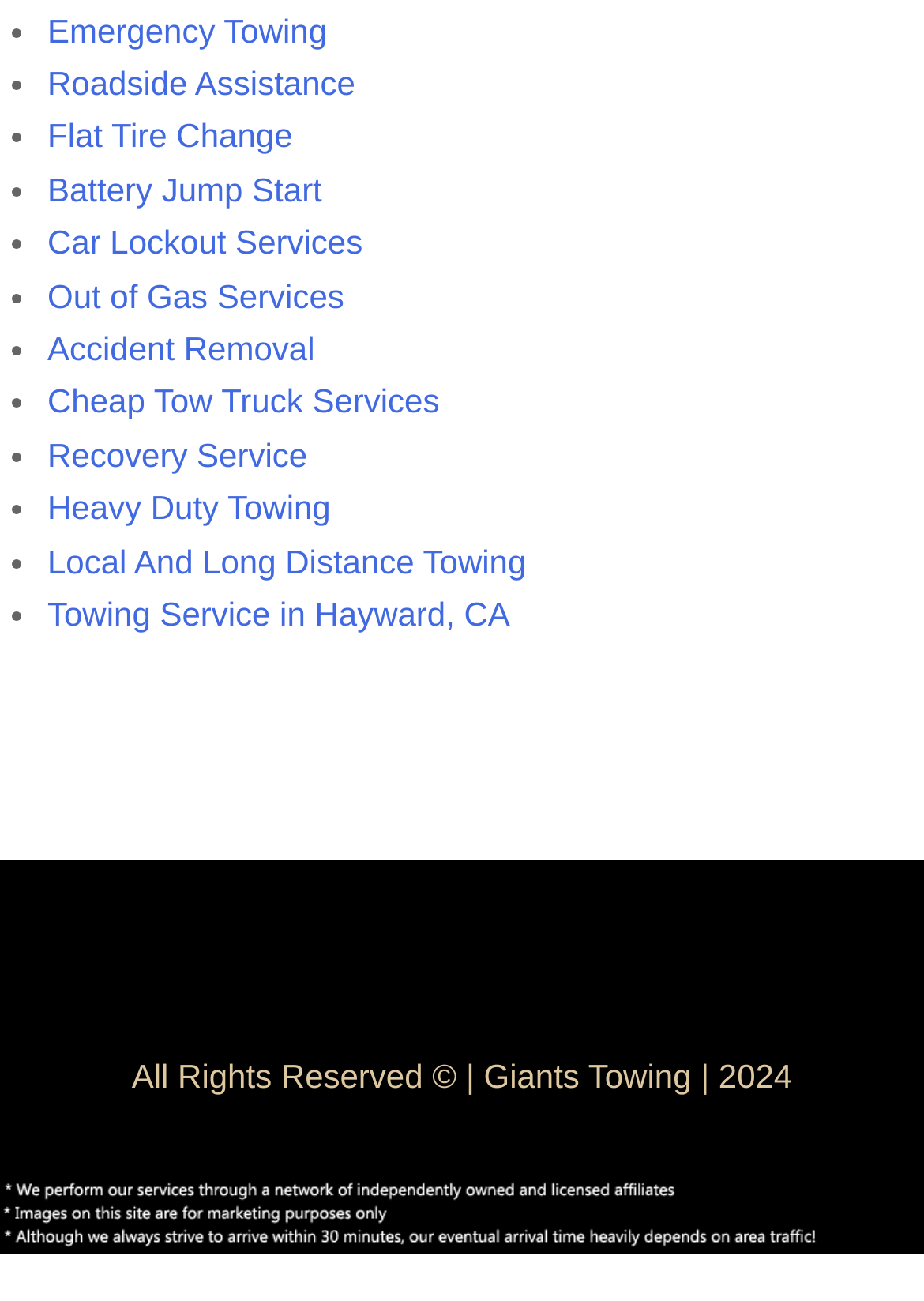Please determine the bounding box coordinates of the area that needs to be clicked to complete this task: 'Click Emergency Towing'. The coordinates must be four float numbers between 0 and 1, formatted as [left, top, right, bottom].

[0.051, 0.009, 0.354, 0.038]